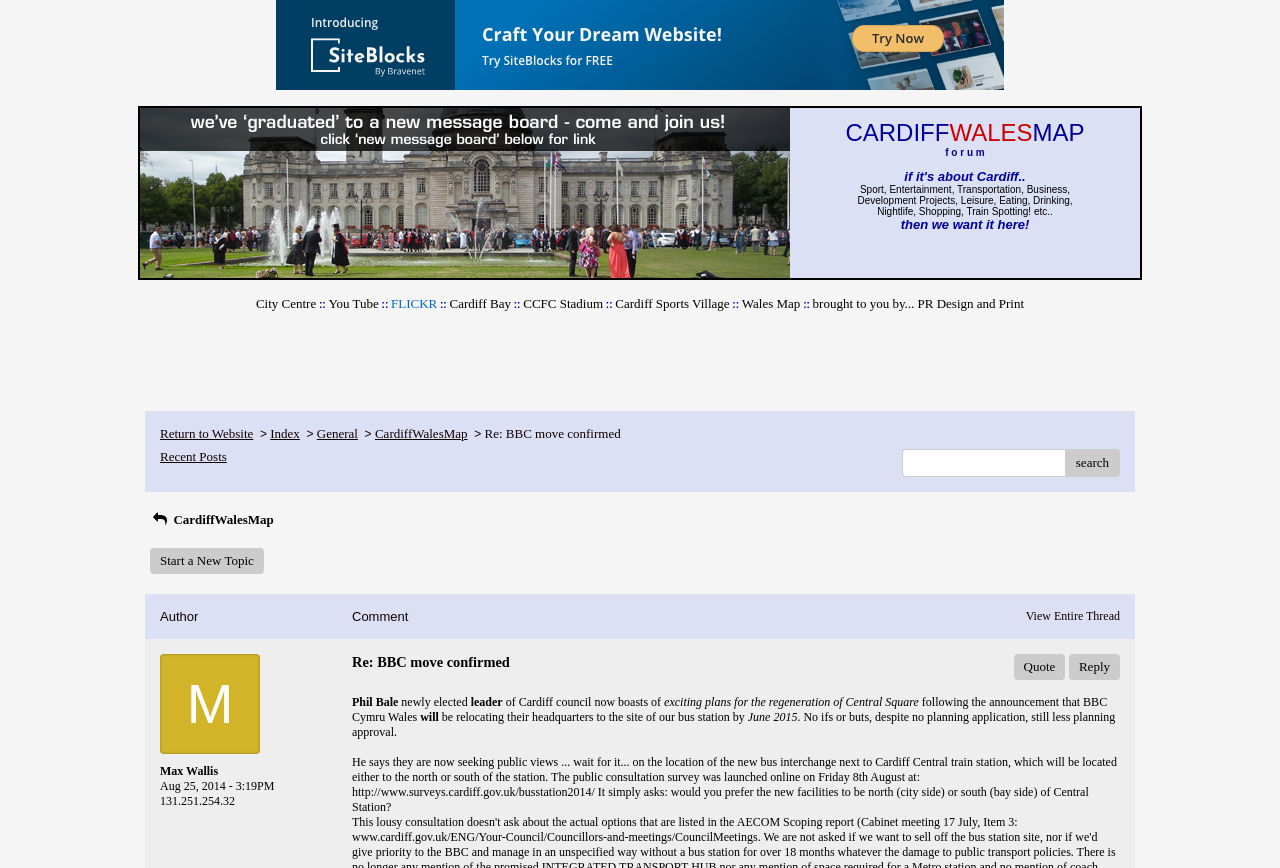What is the topic of the discussion thread?
Answer the question with a single word or phrase derived from the image.

BBC move confirmed